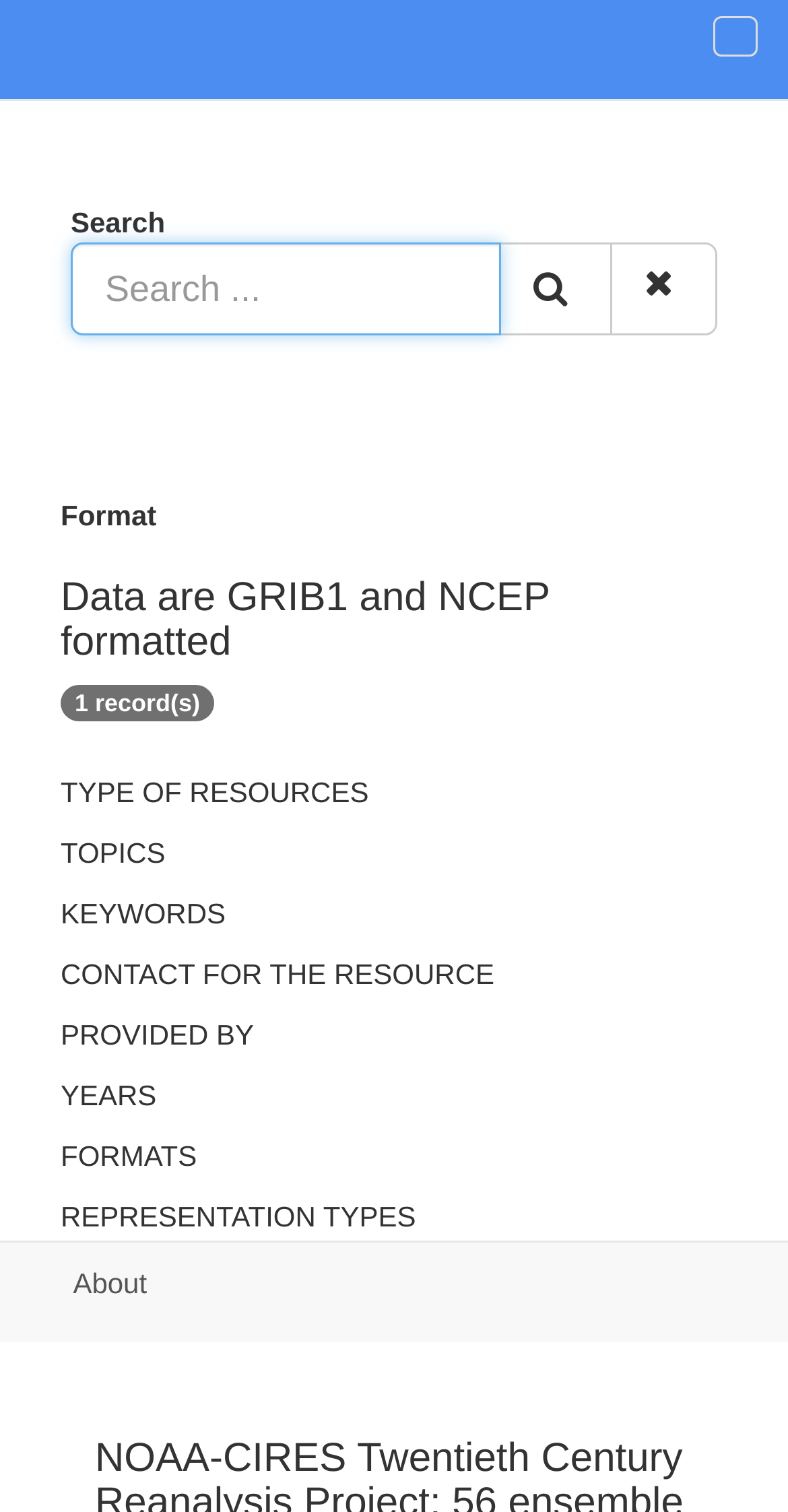Locate the bounding box for the described UI element: "aria-label="Search ..." name="any" placeholder="Search ..."". Ensure the coordinates are four float numbers between 0 and 1, formatted as [left, top, right, bottom].

[0.09, 0.16, 0.636, 0.222]